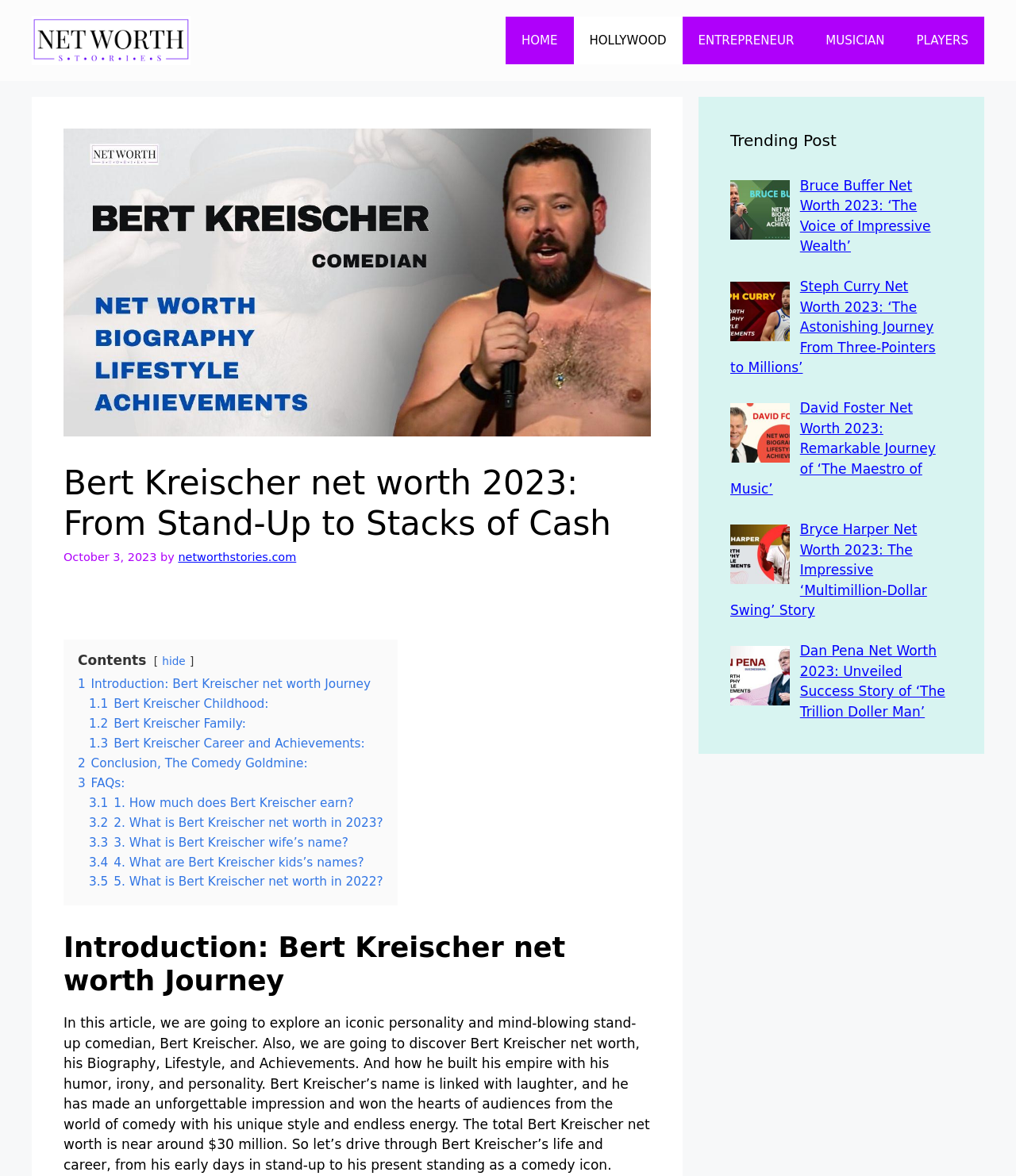Please locate the bounding box coordinates of the element that needs to be clicked to achieve the following instruction: "Check the trending post about Bruce Buffer's net worth". The coordinates should be four float numbers between 0 and 1, i.e., [left, top, right, bottom].

[0.787, 0.151, 0.916, 0.216]